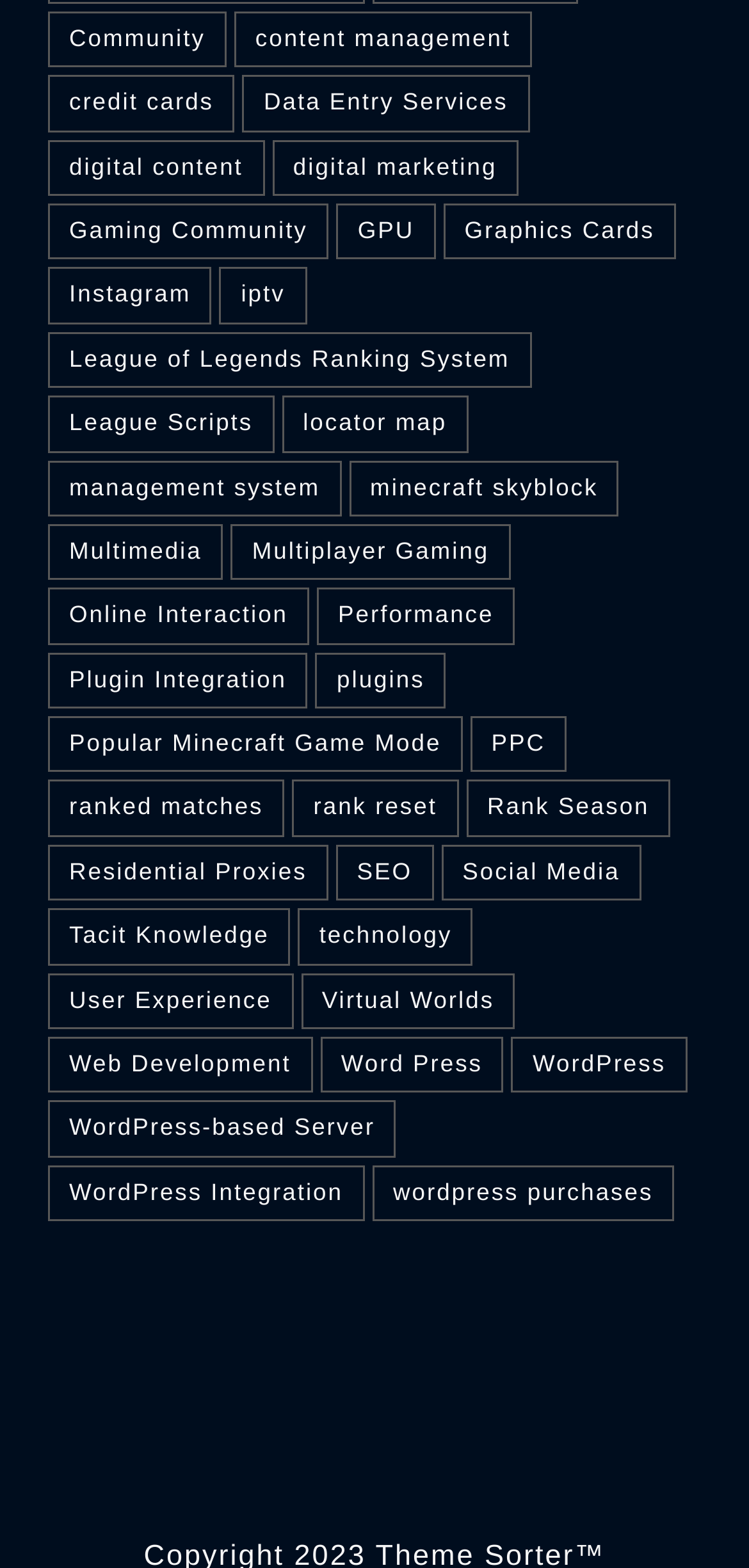Answer the question in one word or a short phrase:
What is the topic of the first link?

Community